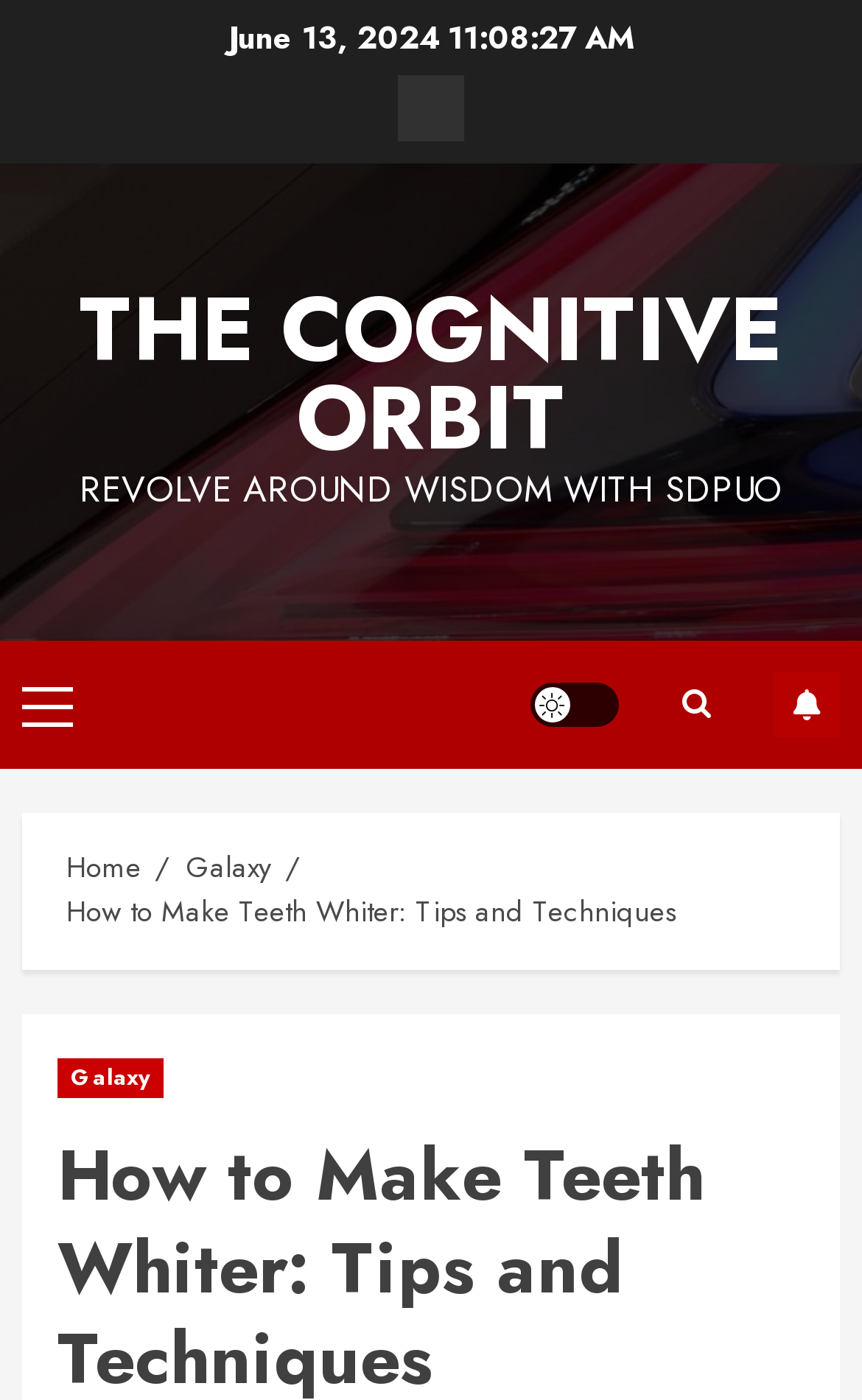What is the name of the website?
Using the image, respond with a single word or phrase.

The Cognitive Orbit